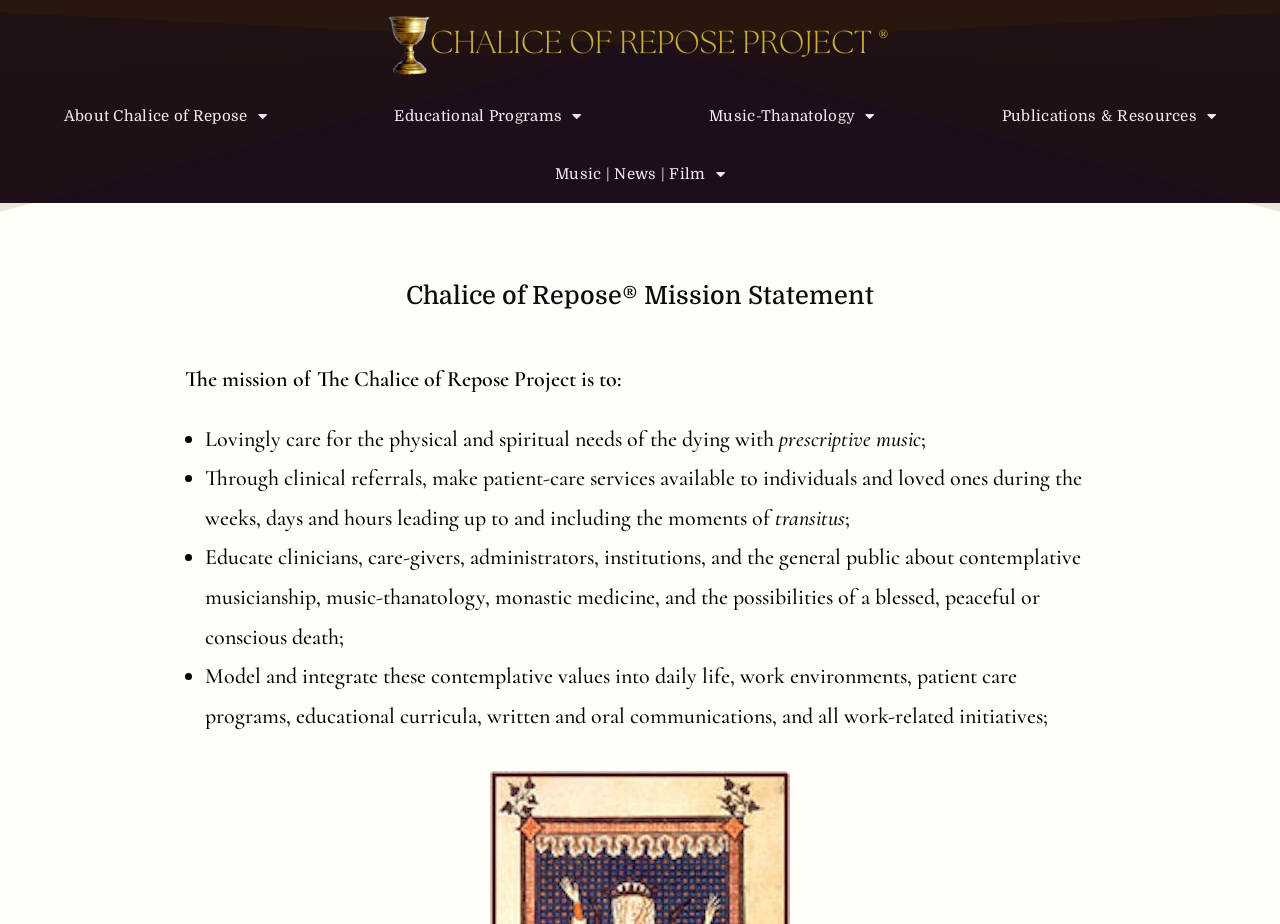Analyze the image and answer the question with as much detail as possible: 
What is the third goal of the Chalice of Repose Project?

The third goal of the Chalice of Repose Project is to educate clinicians, care-givers, administrators, institutions, and the general public about contemplative musicianship, music-thanatology, monastic medicine, and the possibilities of a blessed, peaceful or conscious death, as stated in the mission statement.